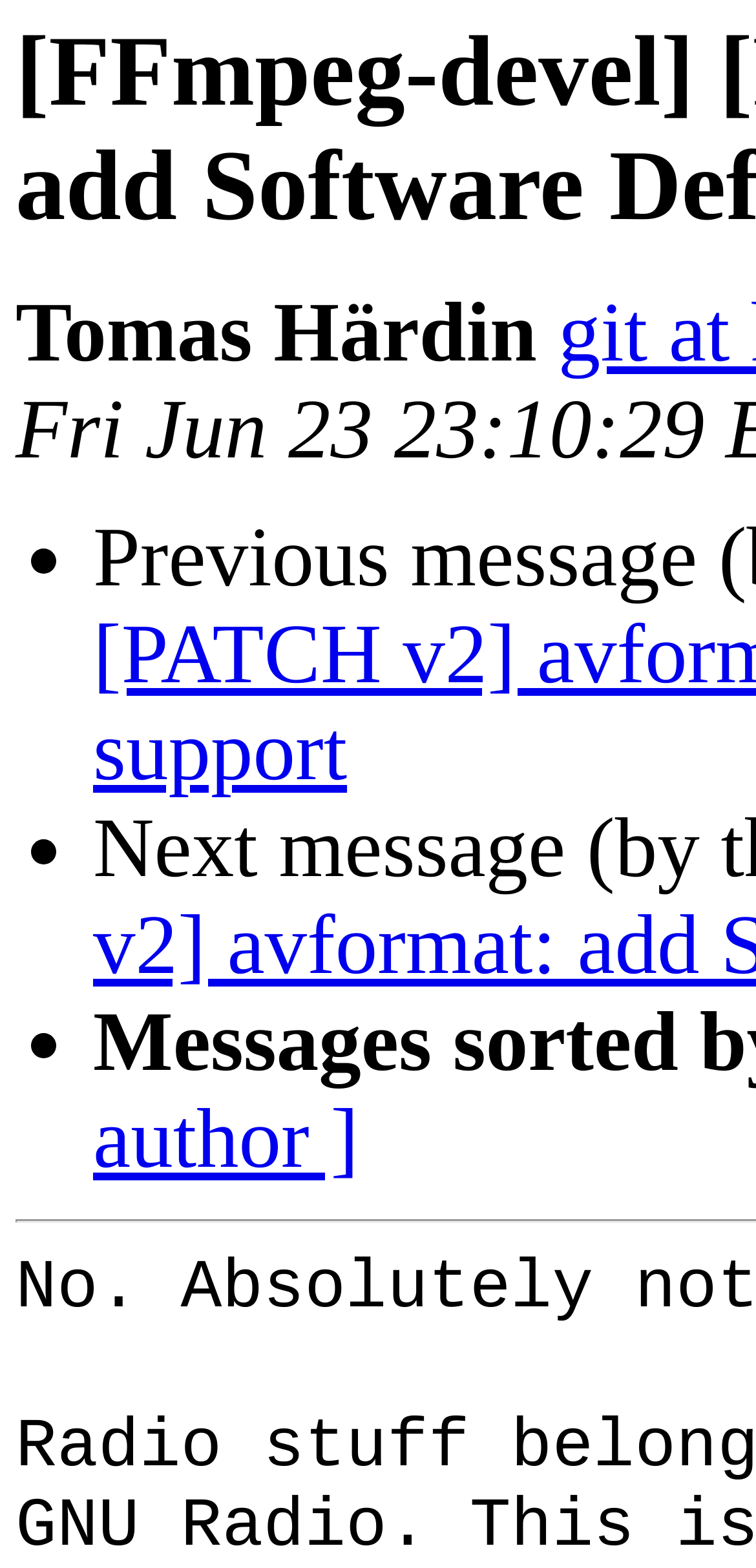Please determine the heading text of this webpage.

[FFmpeg-devel] [PATCH v2] avformat: add Software Defined Radio support